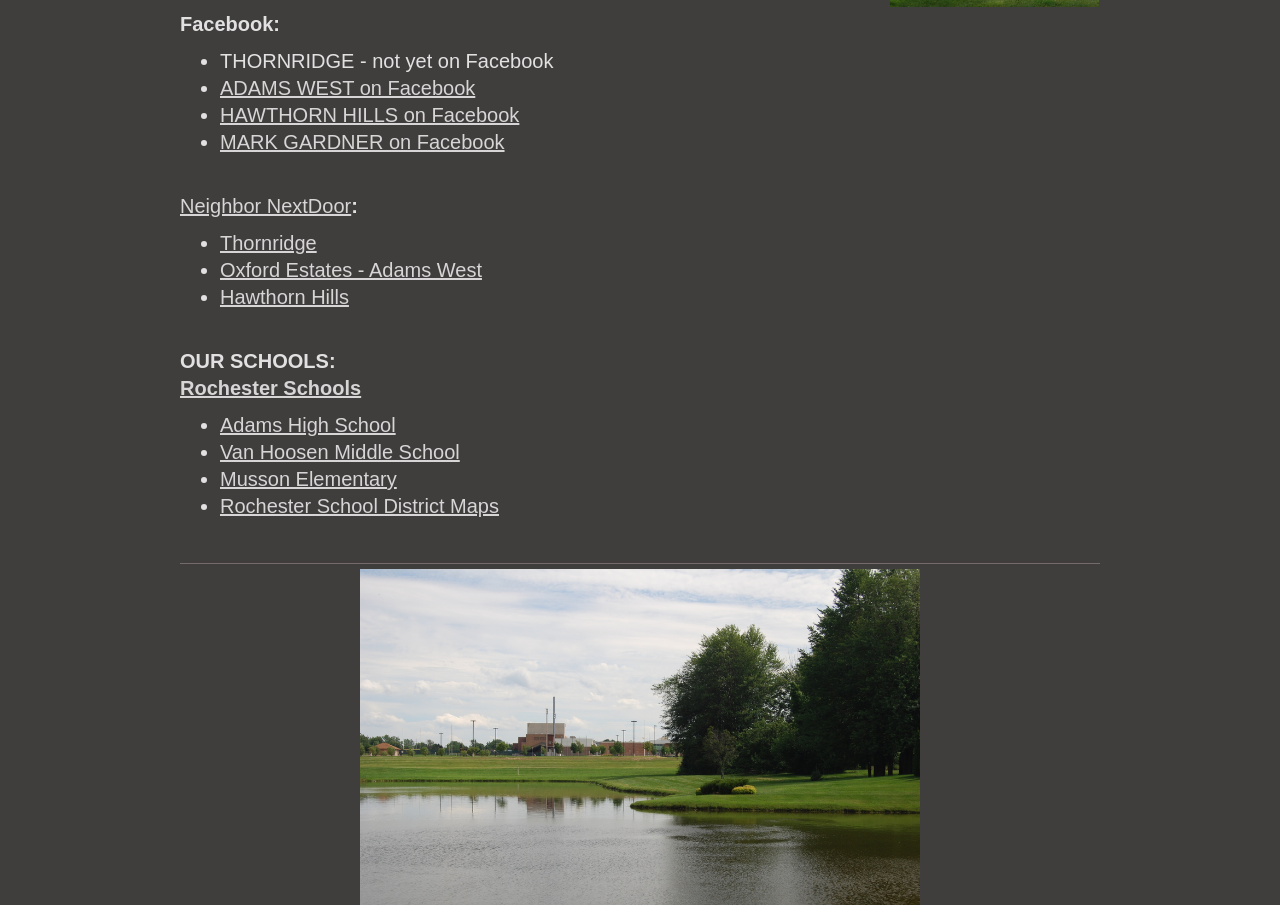Using the element description Fiestas for French Royalty, predict the bounding box coordinates for the UI element. Provide the coordinates in (top-left x, top-left y, bottom-right x, bottom-right y) format with values ranging from 0 to 1.

None